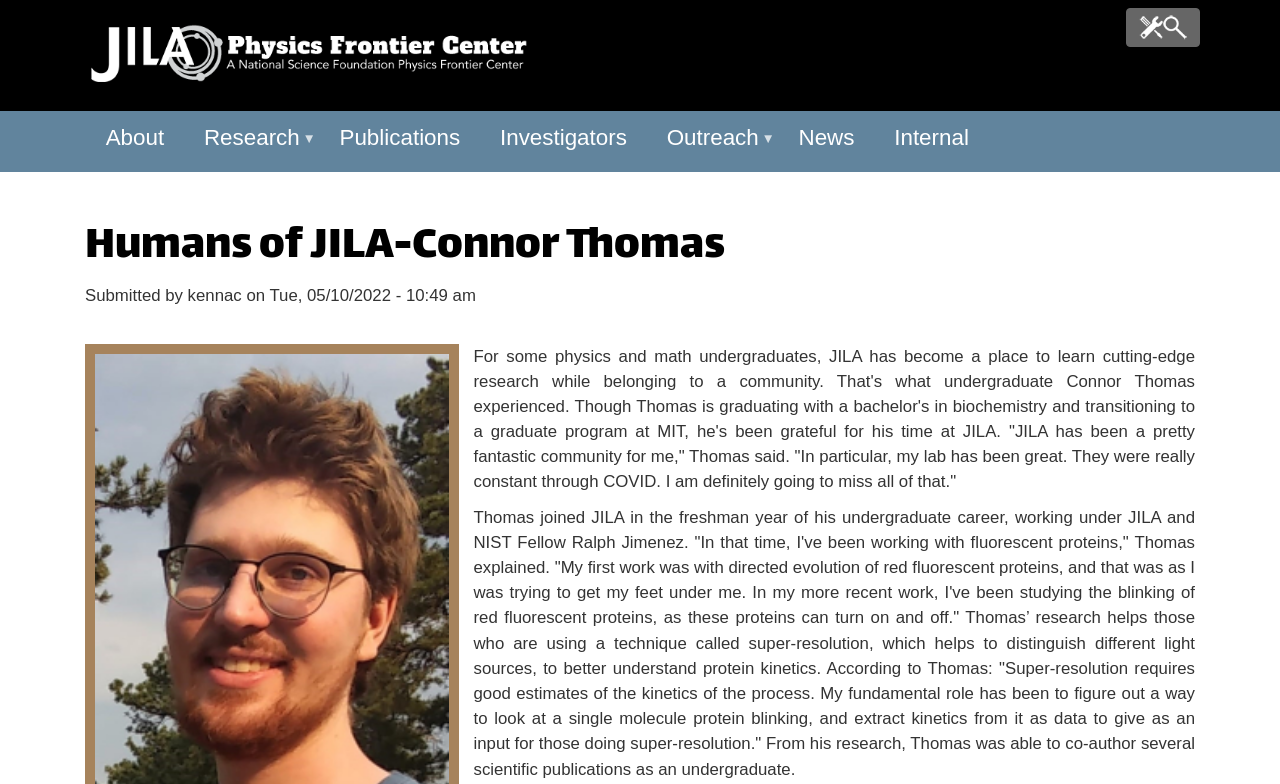Determine the bounding box coordinates of the clickable element to achieve the following action: 'Click the 'About' link'. Provide the coordinates as four float values between 0 and 1, formatted as [left, top, right, bottom].

[0.07, 0.142, 0.141, 0.21]